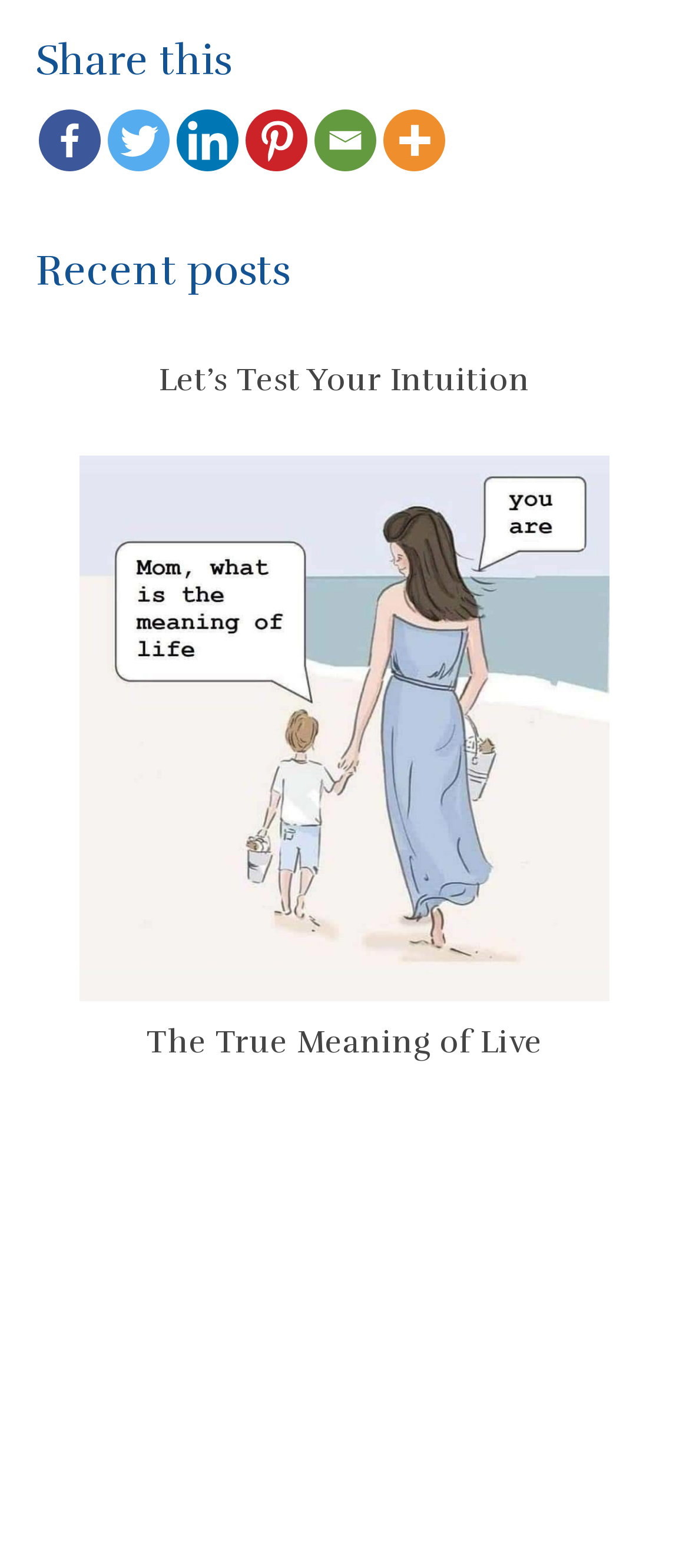Find the bounding box coordinates for the area that should be clicked to accomplish the instruction: "More sharing options".

[0.556, 0.069, 0.646, 0.109]